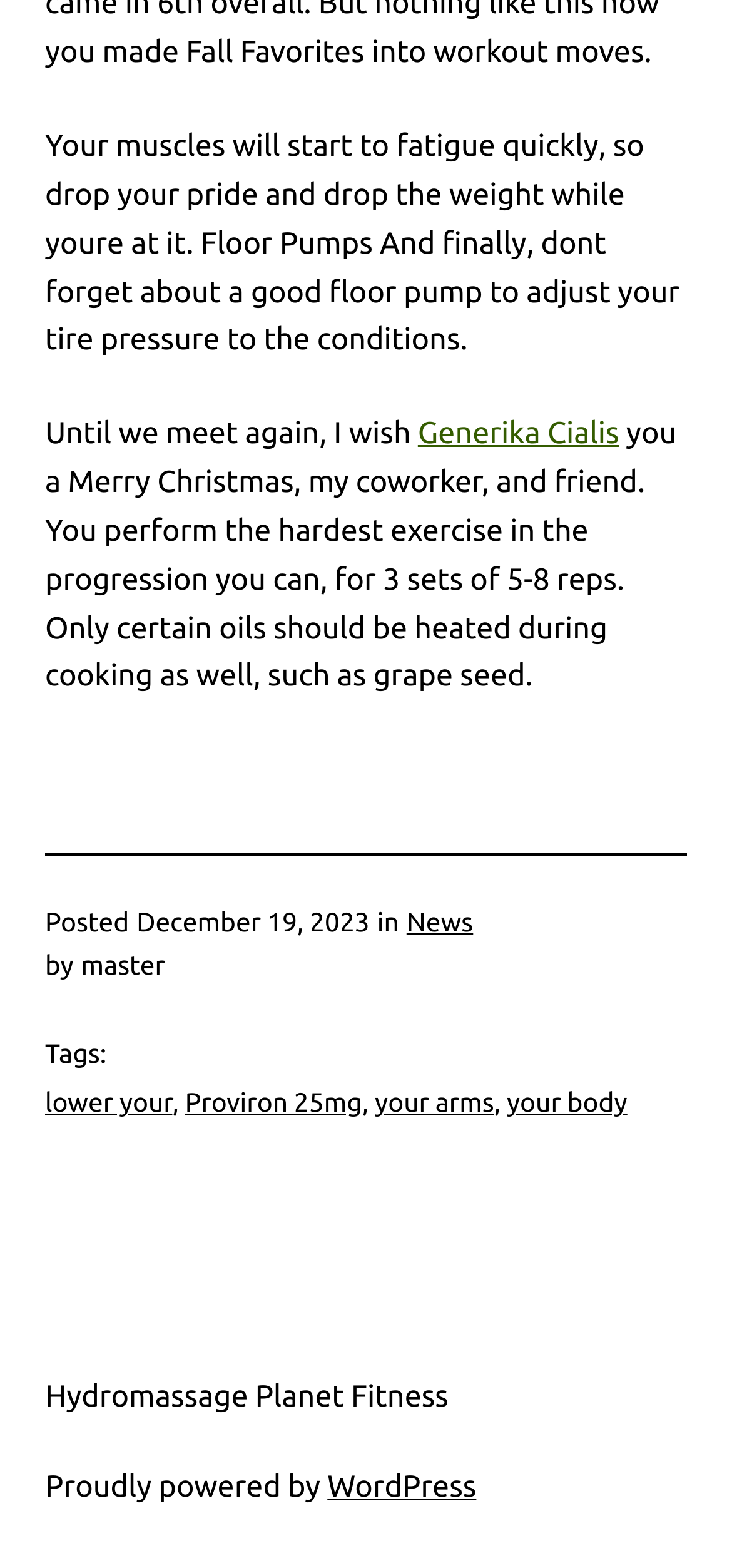What is the date of the posted article?
Provide a detailed answer to the question, using the image to inform your response.

I found the date by looking at the 'Posted' section, which is accompanied by a time element. The time element has a child element with the text 'December 19, 2023', which indicates the date of the posted article.